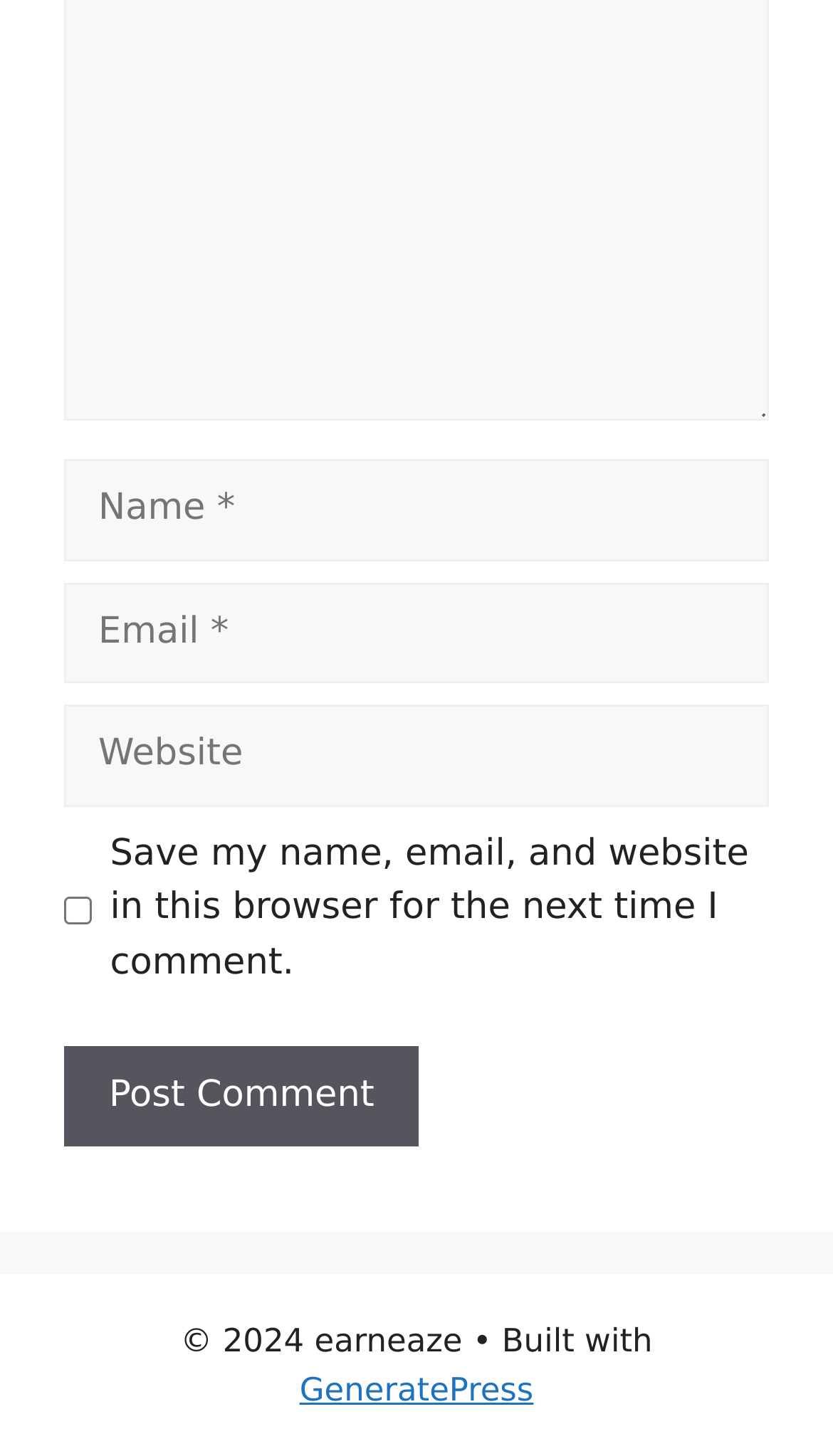What is the purpose of the 'Post Comment' button?
Based on the screenshot, respond with a single word or phrase.

To post a comment